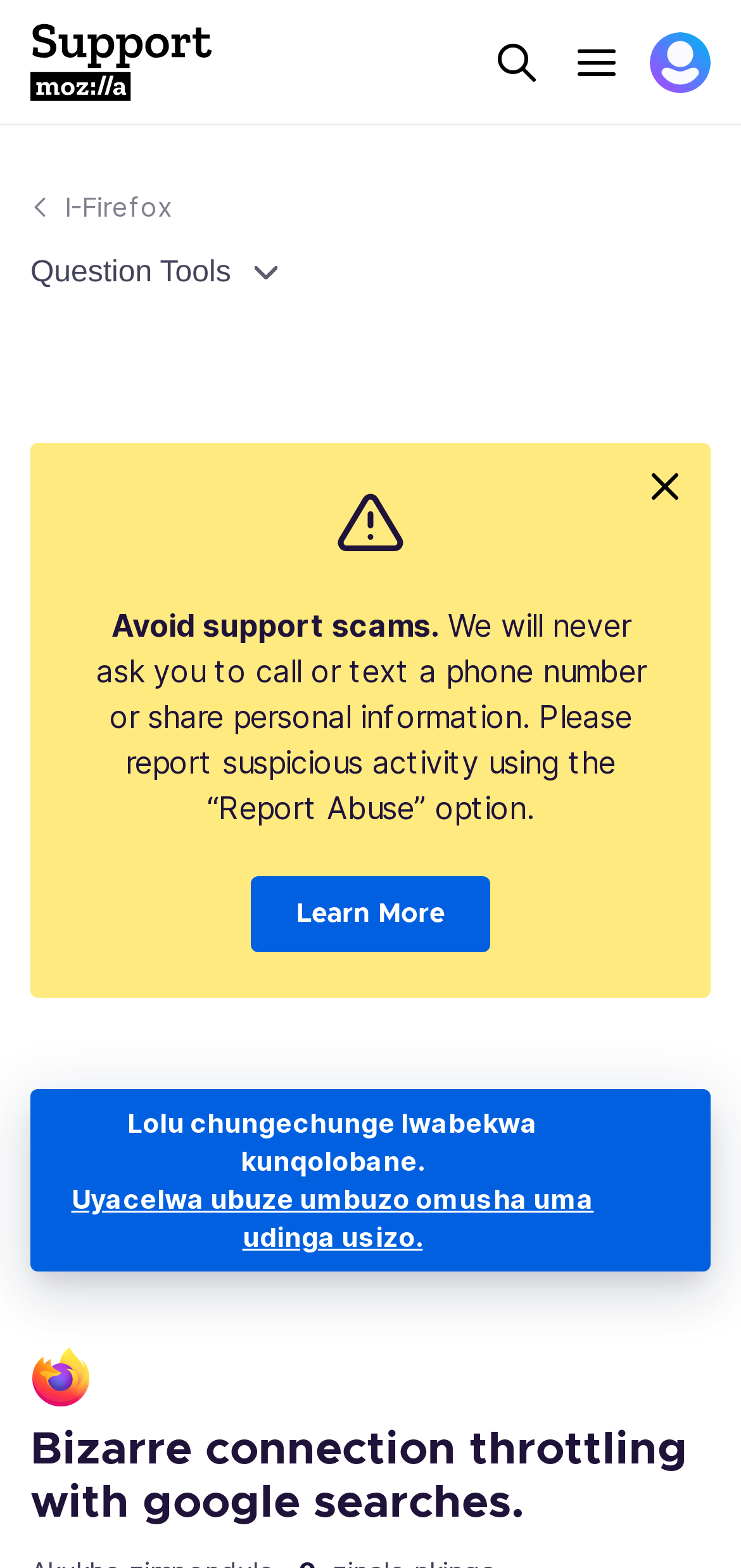Provide the bounding box coordinates for the UI element described in this sentence: "Menu". The coordinates should be four float values between 0 and 1, i.e., [left, top, right, bottom].

[0.764, 0.02, 0.846, 0.059]